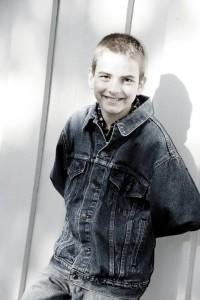Give a one-word or phrase response to the following question: What is the color of the wall?

Light-colored